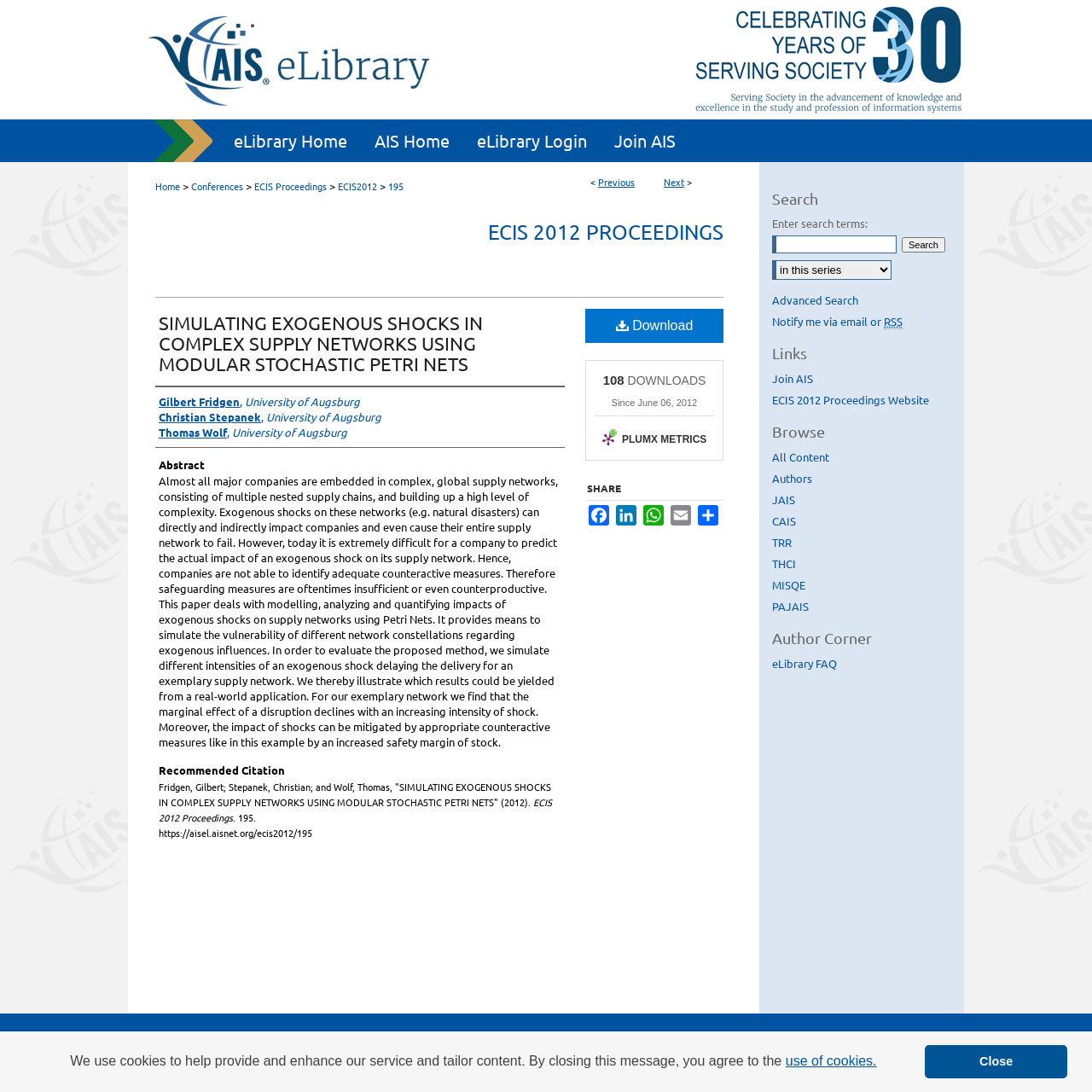Extract the top-level heading from the webpage and provide its text.

SIMULATING EXOGENOUS SHOCKS IN COMPLEX SUPPLY NETWORKS USING MODULAR STOCHASTIC PETRI NETS